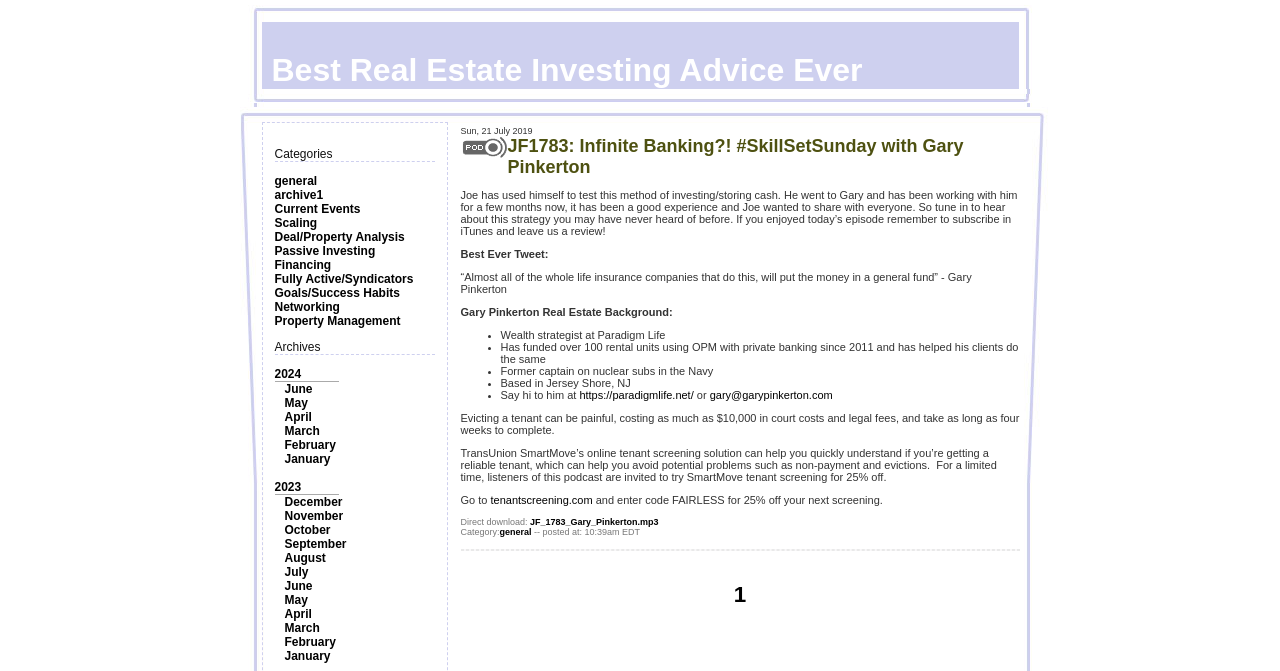What is the topic of the podcast episode?
Using the information from the image, provide a comprehensive answer to the question.

The topic of the podcast episode can be found in the title of the episode, where it says 'JF1783: Infinite Banking?! #SkillSetSunday with Gary Pinkerton'.